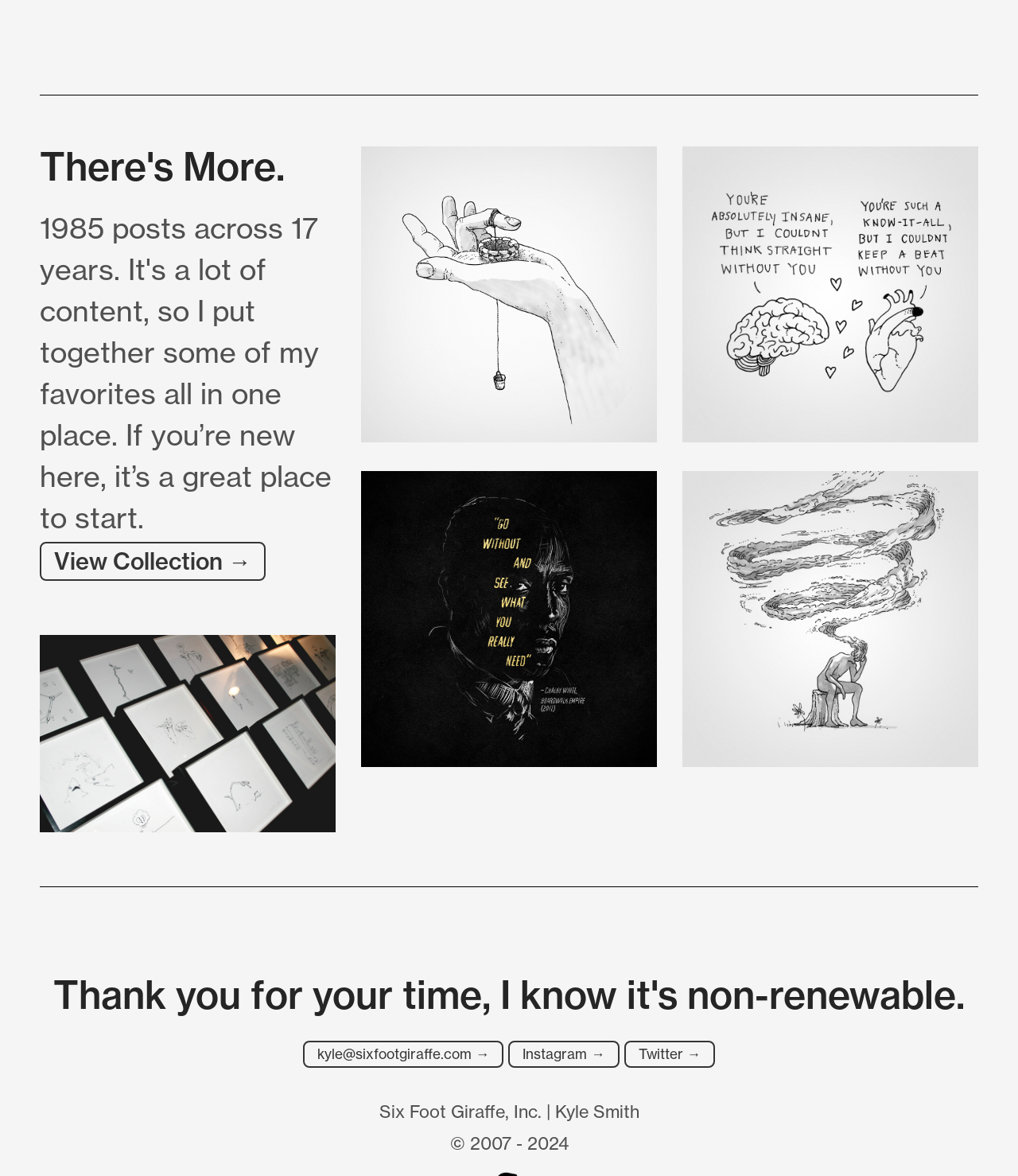Please specify the bounding box coordinates of the clickable region necessary for completing the following instruction: "View Collection". The coordinates must consist of four float numbers between 0 and 1, i.e., [left, top, right, bottom].

[0.039, 0.461, 0.261, 0.494]